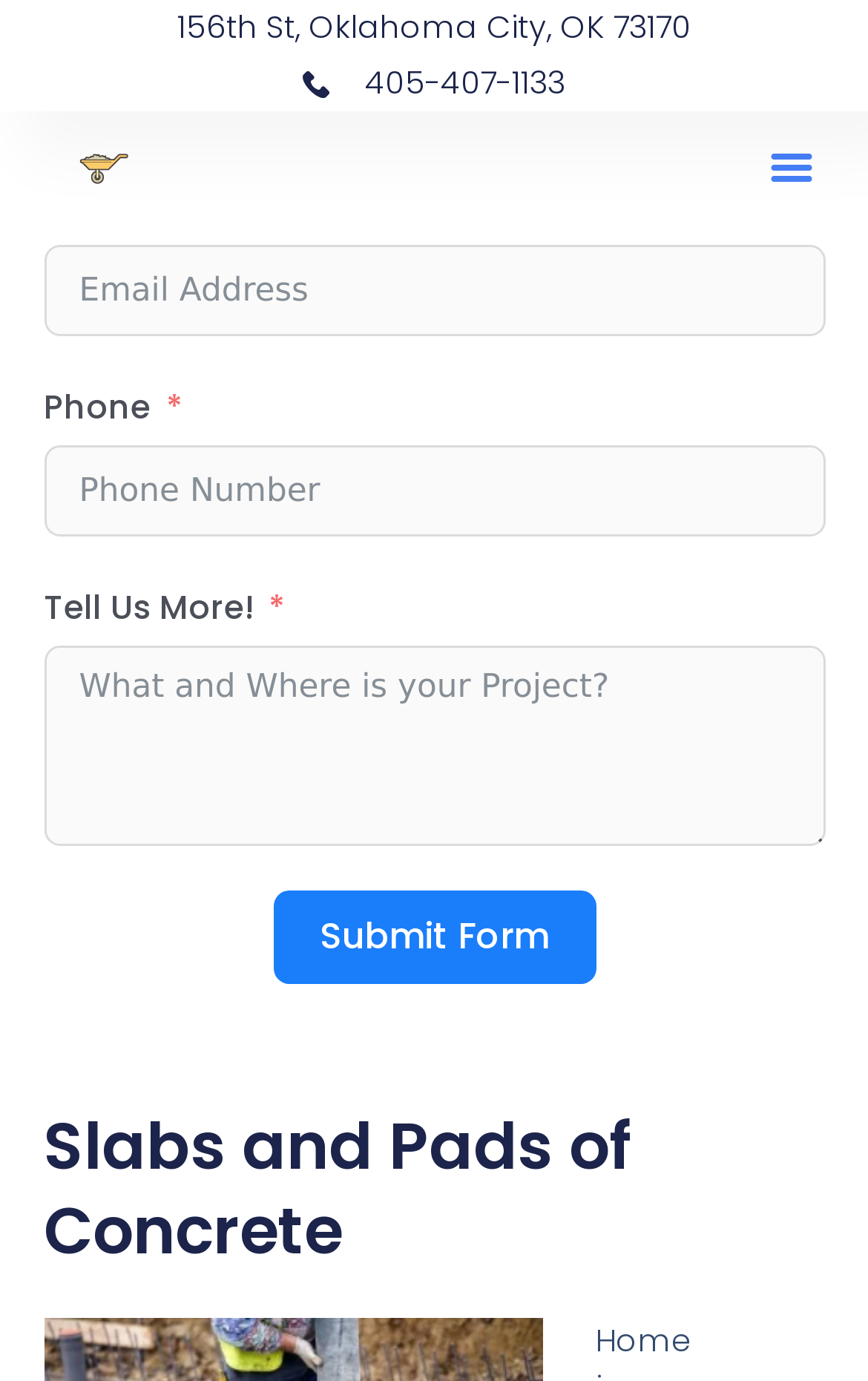Describe all visible elements and their arrangement on the webpage.

The webpage appears to be a concrete company's website, specifically highlighting their services in Oklahoma City. At the top of the page, there is a static text displaying the company's address, "156th St, Oklahoma City, OK 73170". Below this, a phone number "405-407-1133" is prominently displayed, accompanied by a small image. 

On the top-right corner, there is a menu toggle button labeled "Menu Toggle". When expanded, it reveals a heading "Slabs and Pads of Concrete" and a form with several input fields, including "Last Name", "Email", "Phone", and "Tell Us More!". Each input field has a corresponding label, and some of them are required to be filled. The form also includes a "Submit Form" button.

Additionally, there is another link on the top-left corner of the page, but its purpose is unclear without further context. Overall, the webpage seems to be focused on providing contact information and a way for users to reach out to the concrete company for quotes or services.